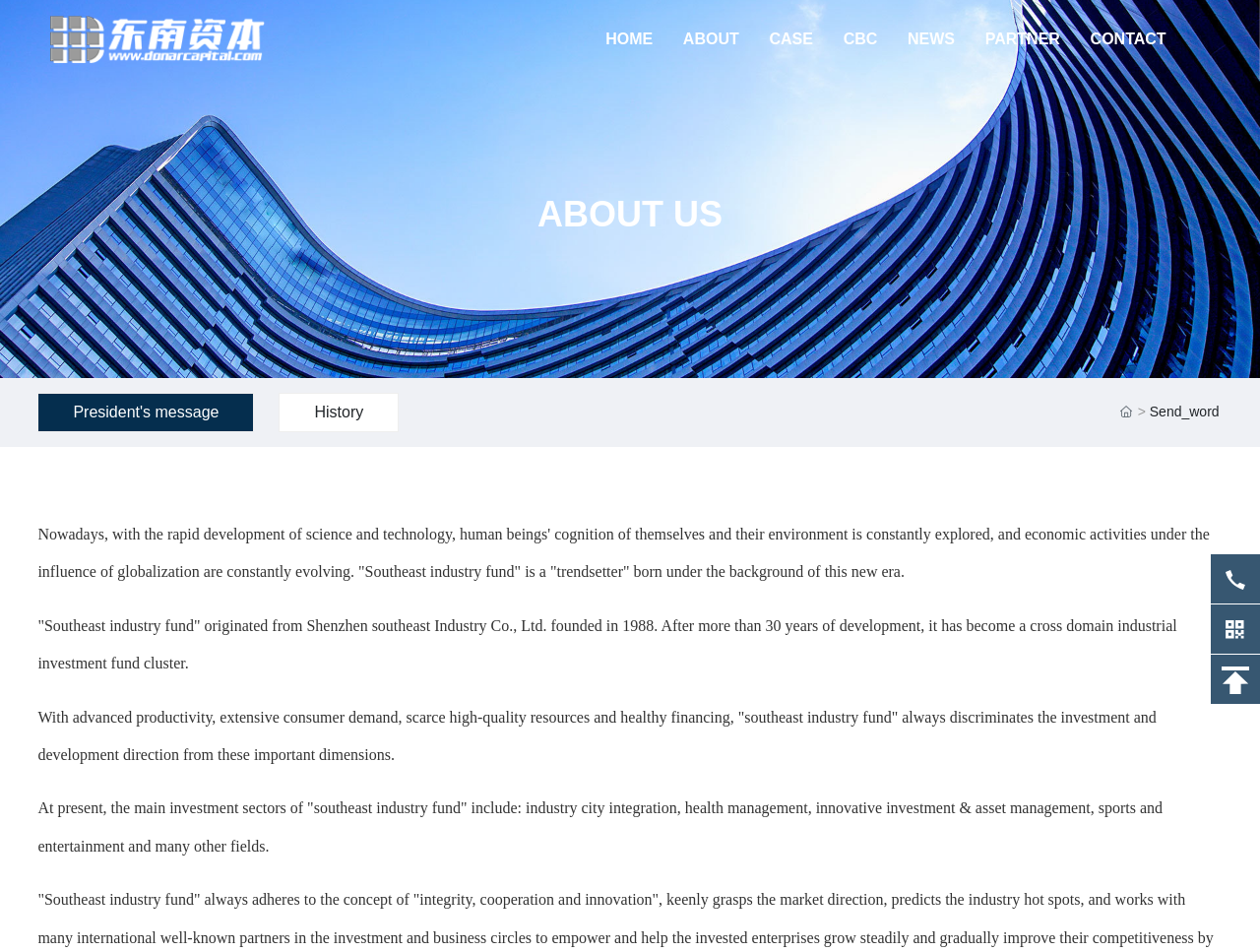Locate and provide the bounding box coordinates for the HTML element that matches this description: "CBC".

[0.657, 0.0, 0.708, 0.083]